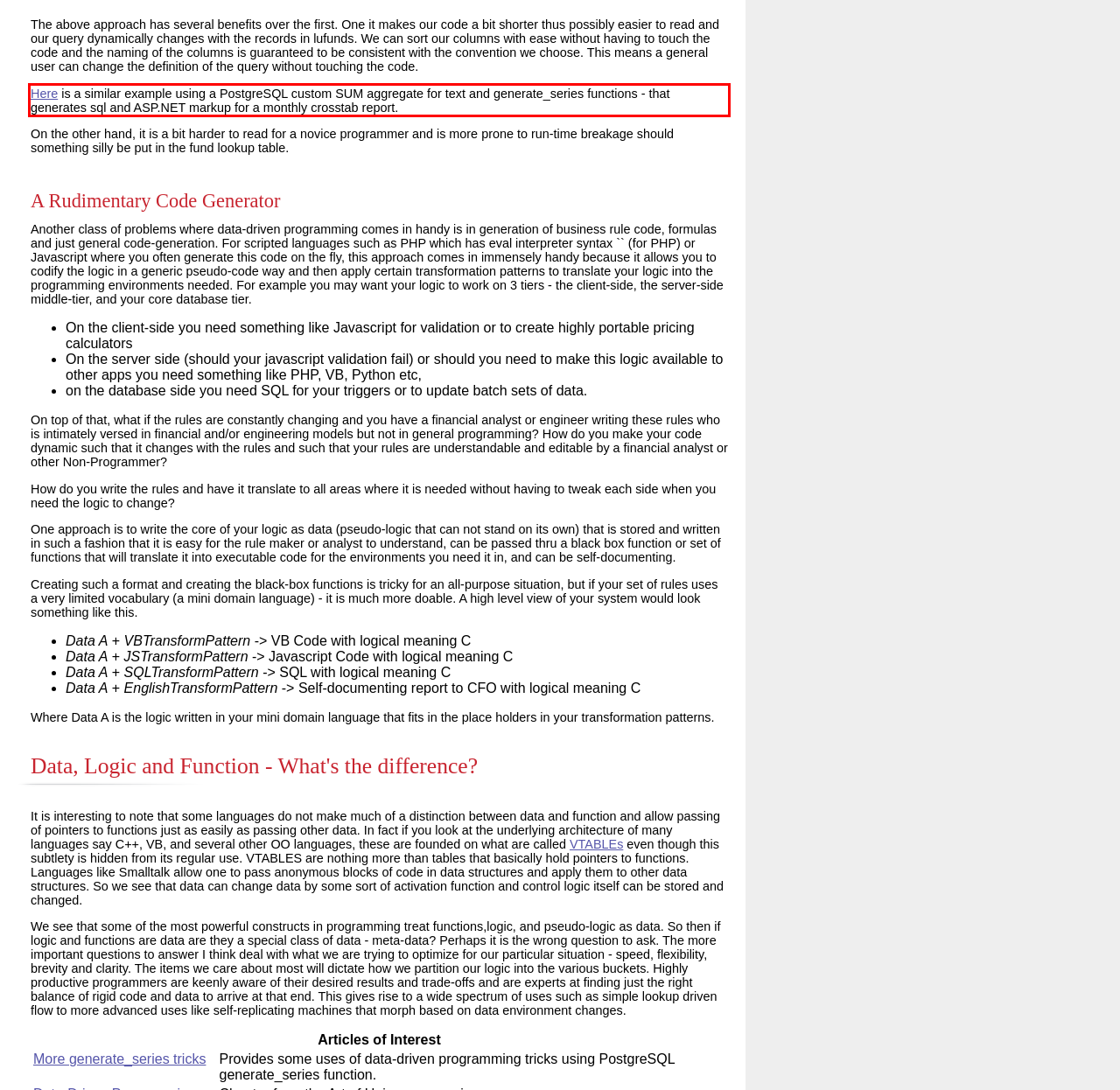Examine the webpage screenshot, find the red bounding box, and extract the text content within this marked area.

Here is a similar example using a PostgreSQL custom SUM aggregate for text and generate_series functions - that generates sql and ASP.NET markup for a monthly crosstab report.